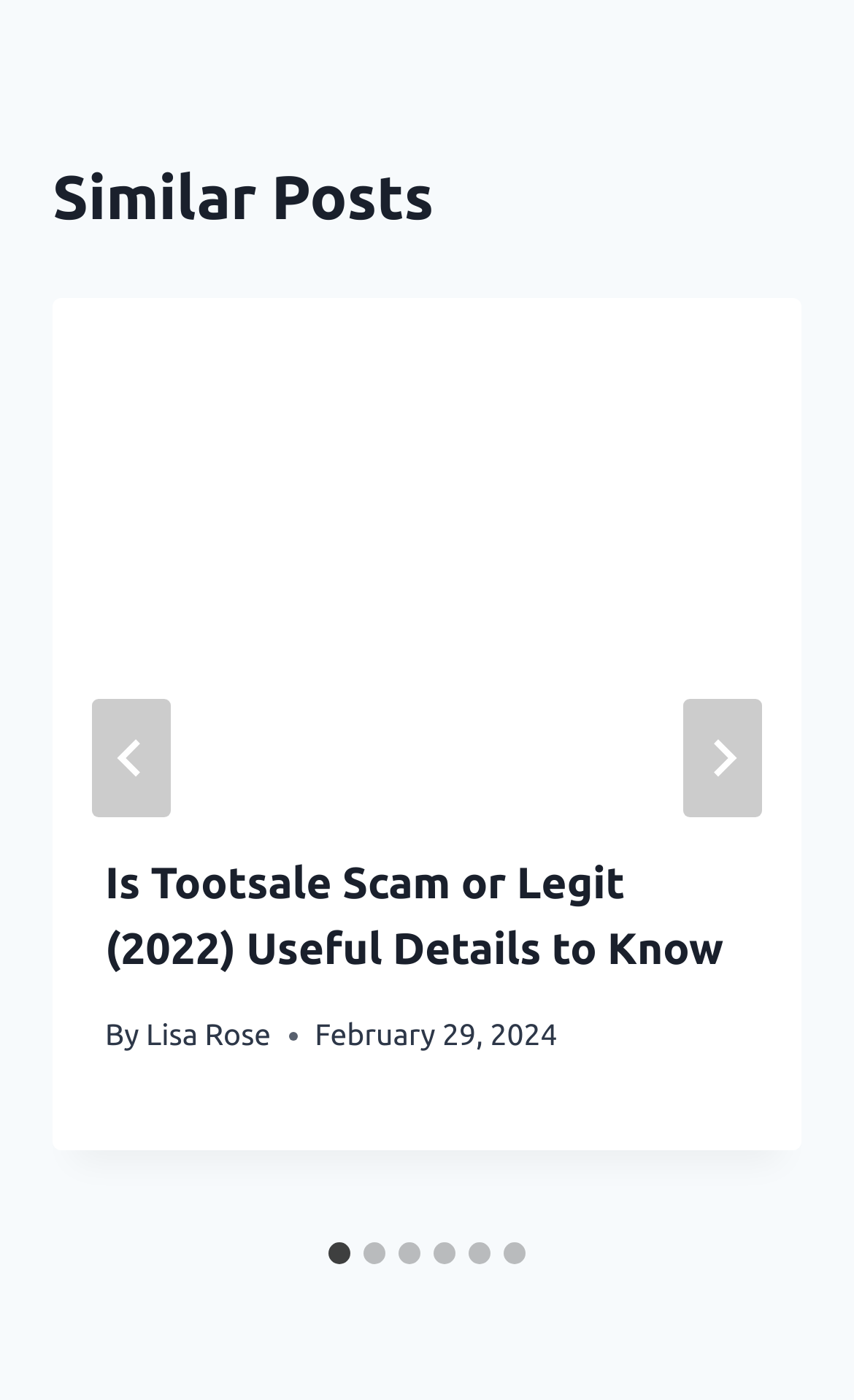What is the purpose of the 'Go to last slide' button?
Give a one-word or short phrase answer based on the image.

To go to the last slide